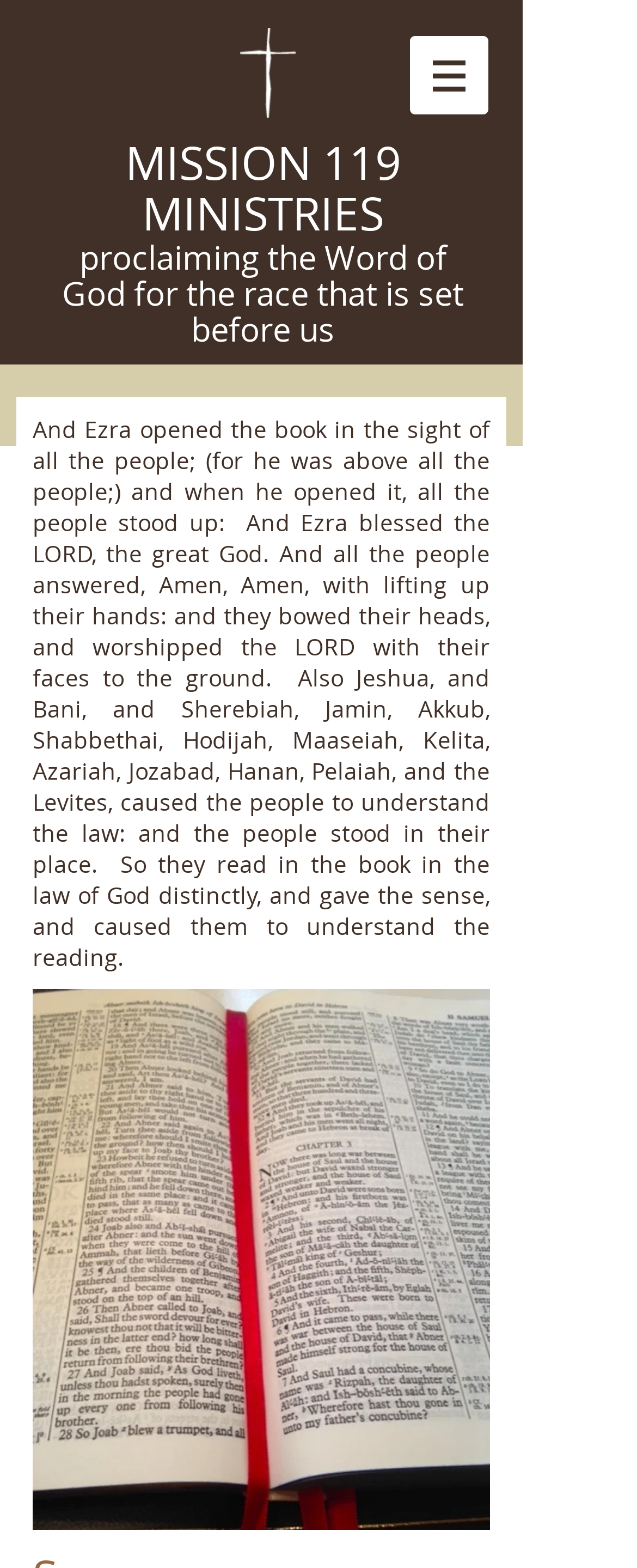What is the image on the webpage?
Please provide a single word or phrase in response based on the screenshot.

IMG_1762.JPG